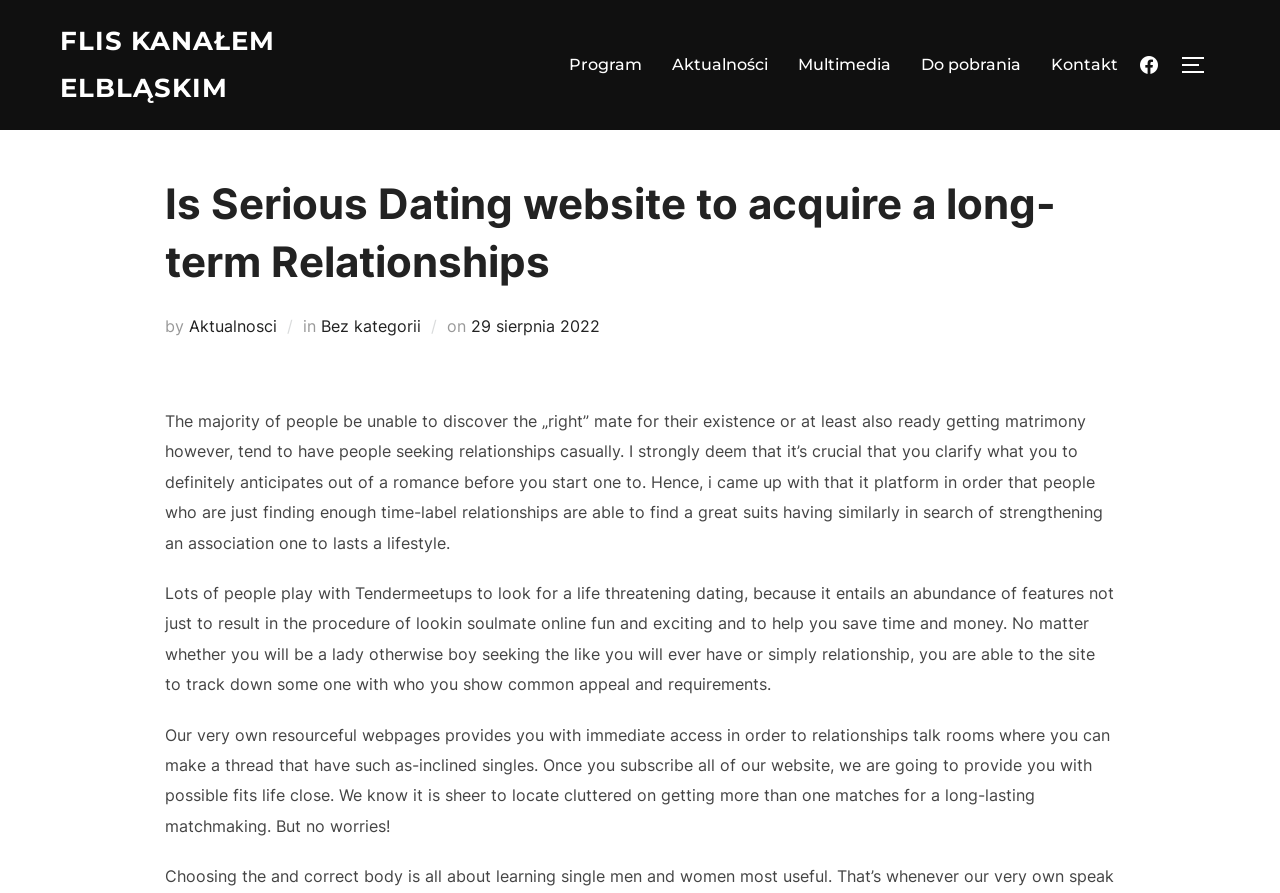Provide an in-depth caption for the contents of the webpage.

This webpage is a serious dating website focused on acquiring long-term relationships. At the top left, there is a link "FLIS KANAŁEM ELBLĄSKIM" and a navigation menu with five links: "Program", "Aktualności", "Multimedia", "Do pobrania", and "Kontakt". To the right of the navigation menu, there is a Facebook link with an icon. 

Below the navigation menu, there is a toggle button to open or close the sidebar and navigation. When opened, the sidebar displays a header with the website's title "Is Serious Dating website to acquire a long-term Relationships" and a brief description "by Aktualnosci in Bez kategorii on 29 sierpnia 2022". 

The main content of the webpage is divided into four paragraphs. The first paragraph explains that many people struggle to find the right partner for their life or are not ready for marriage, and the importance of clarifying what one expects from a relationship. The second paragraph describes the benefits of using the website to find a life-long partner, highlighting its features that make the process fun, exciting, and time-saving. 

The third paragraph mentions the website's resourceful platform, which provides access to relationship chat rooms where users can connect with like-minded singles. The fourth paragraph assures users that upon registration, they will receive potential matches from their area, and the website will help them find the right partner for a long-term relationship.